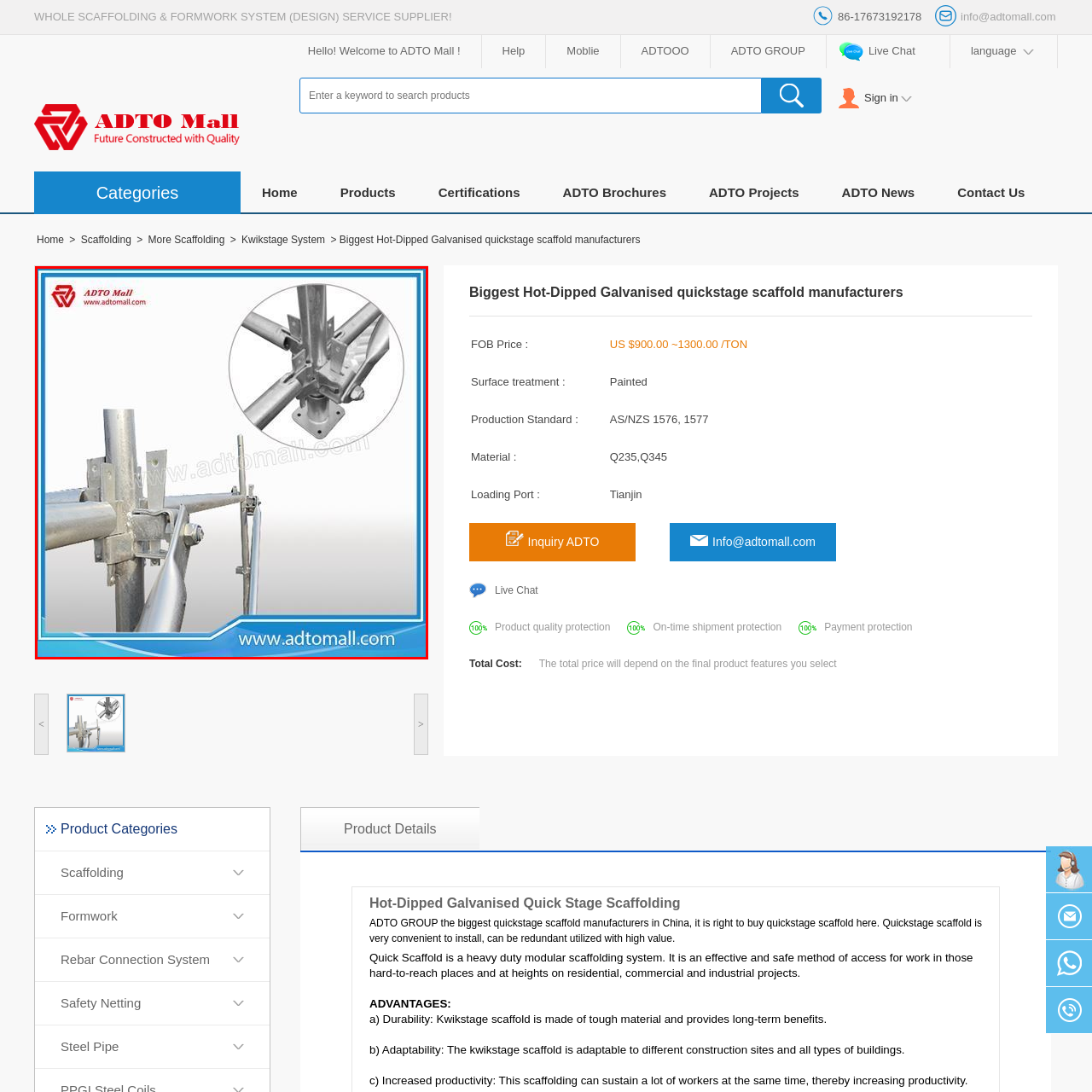Describe extensively the image that is situated inside the red border.

The image showcases a detailed view of a hot-dipped galvanized quickstage scaffold system, highlighting its robust construction and fittings. The image features a close-up section that illustrates the joints and connectors of the scaffolding, emphasizing the strength and reliability of the materials used. The design is tailored for safety and stability, making it an ideal choice for various construction and maintenance projects. Accompanying this main visual is a circular inset that provides an additional perspective of the scaffold joints, reinforcing the efficient assembly and structural integrity. This scaffold system is marketed by ADTO Mall, a supplier specializing in comprehensive scaffolding and formwork solutions, as indicated in the branding at the top of the image.